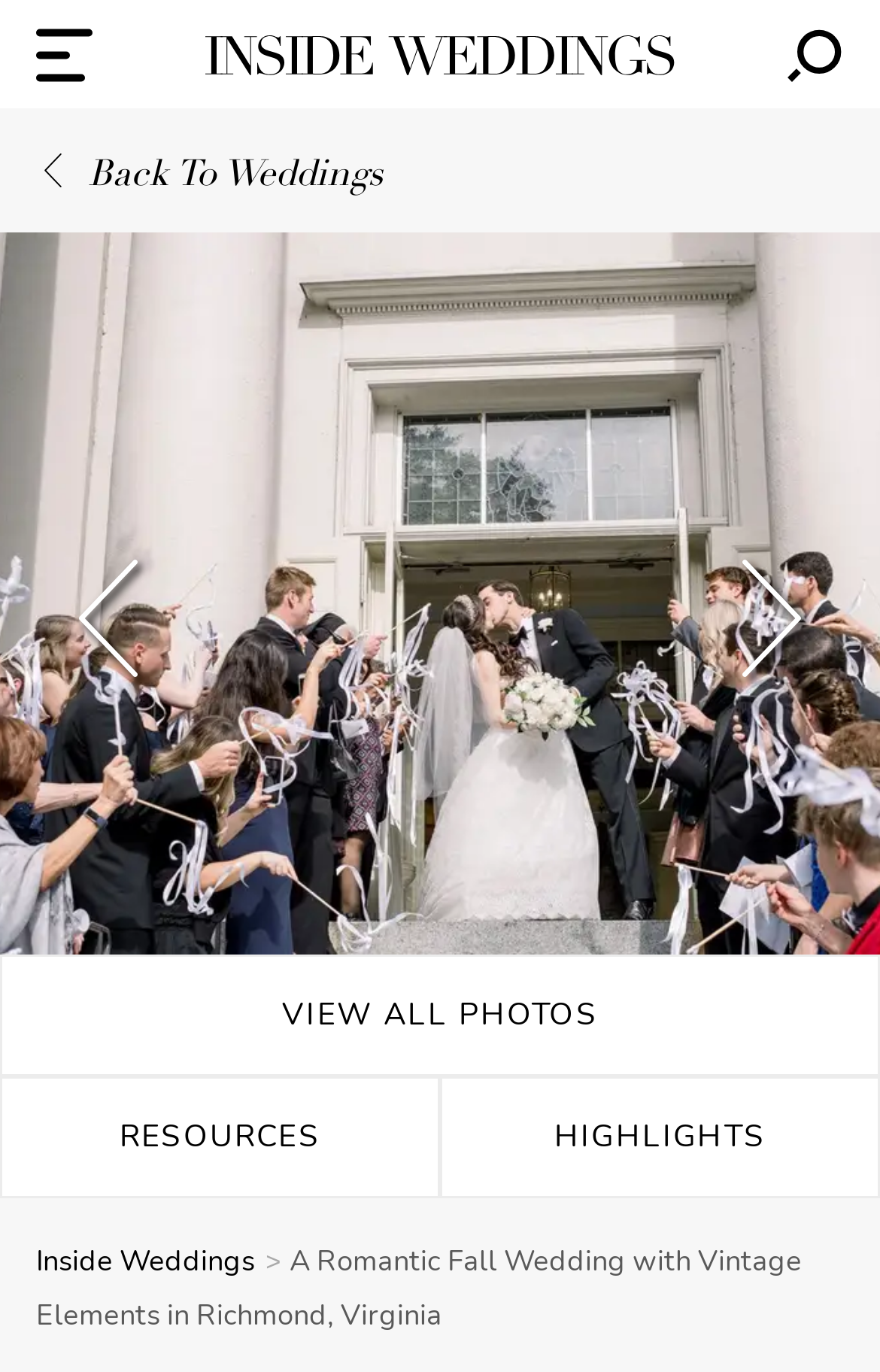Pinpoint the bounding box coordinates for the area that should be clicked to perform the following instruction: "View all photos".

[0.0, 0.696, 1.0, 0.785]